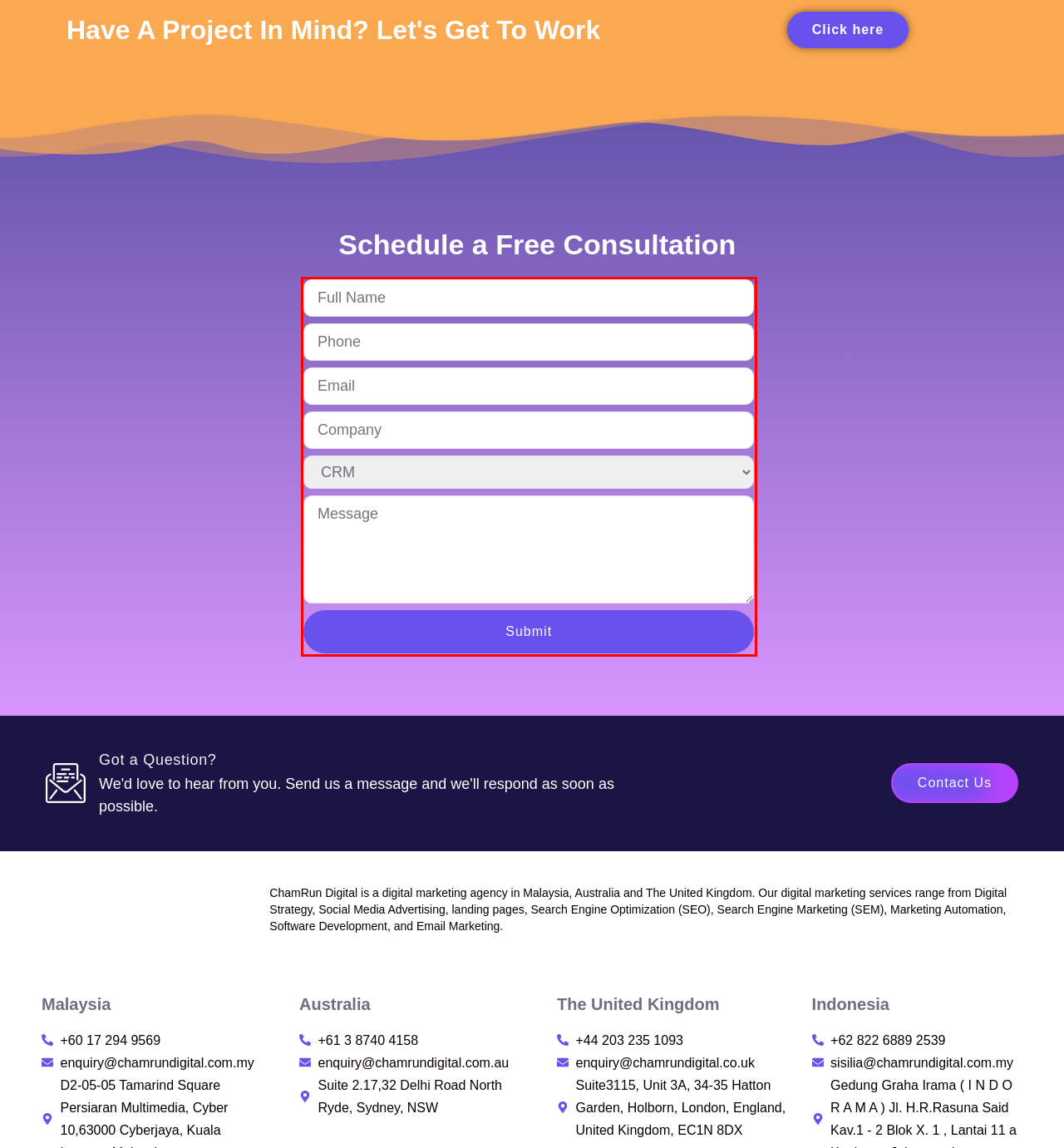Please extract the text content from the UI element enclosed by the red rectangle in the screenshot.

CRM Digital Marketing Google Ads Digital Strategy Web Design Video SEO Marketing Email Marketing Software Development Social Media Advertising Content Marketing Marketing Automation Design Landing Page